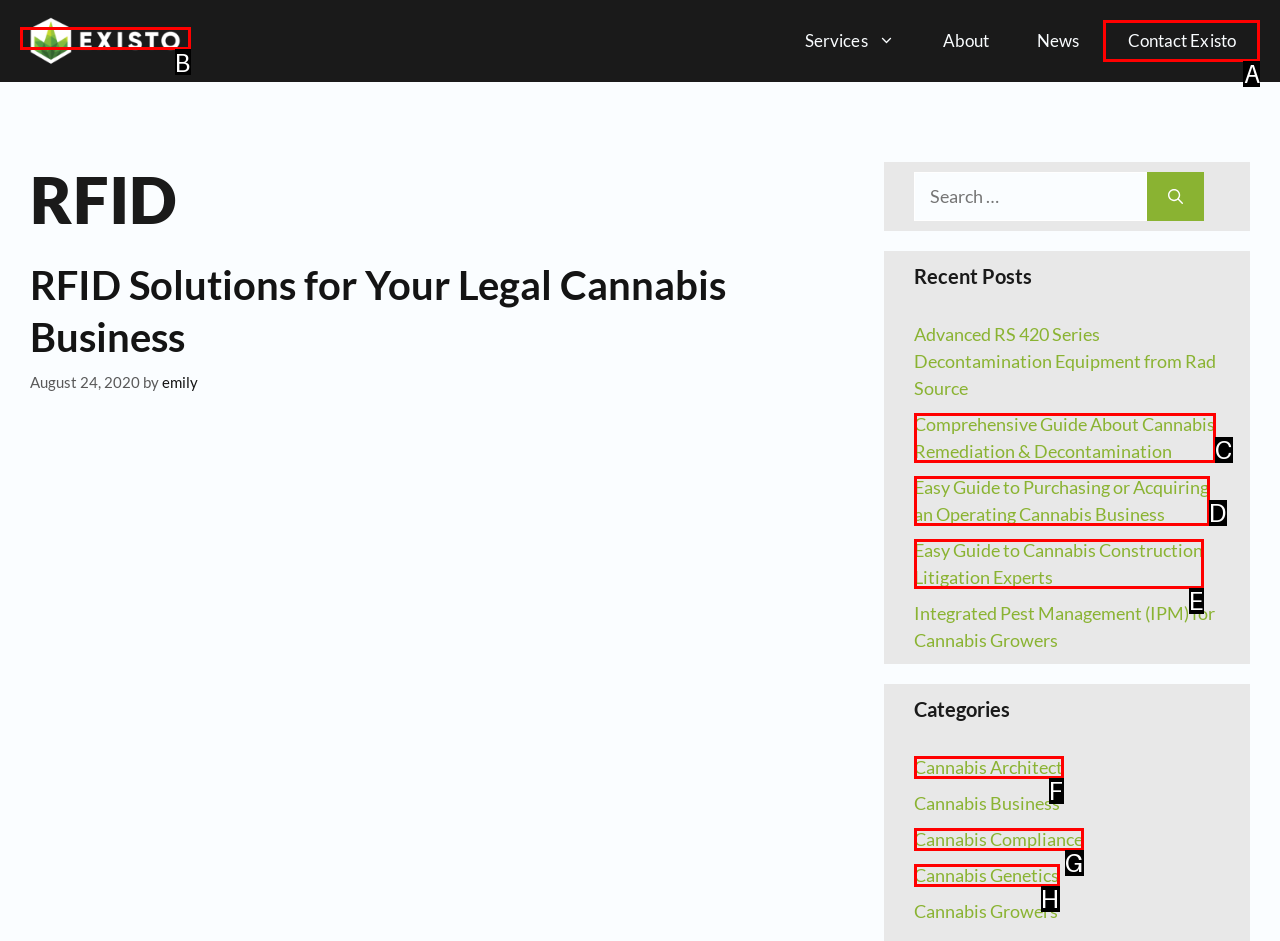Identify the letter of the UI element needed to carry out the task: Contact Existo
Reply with the letter of the chosen option.

A